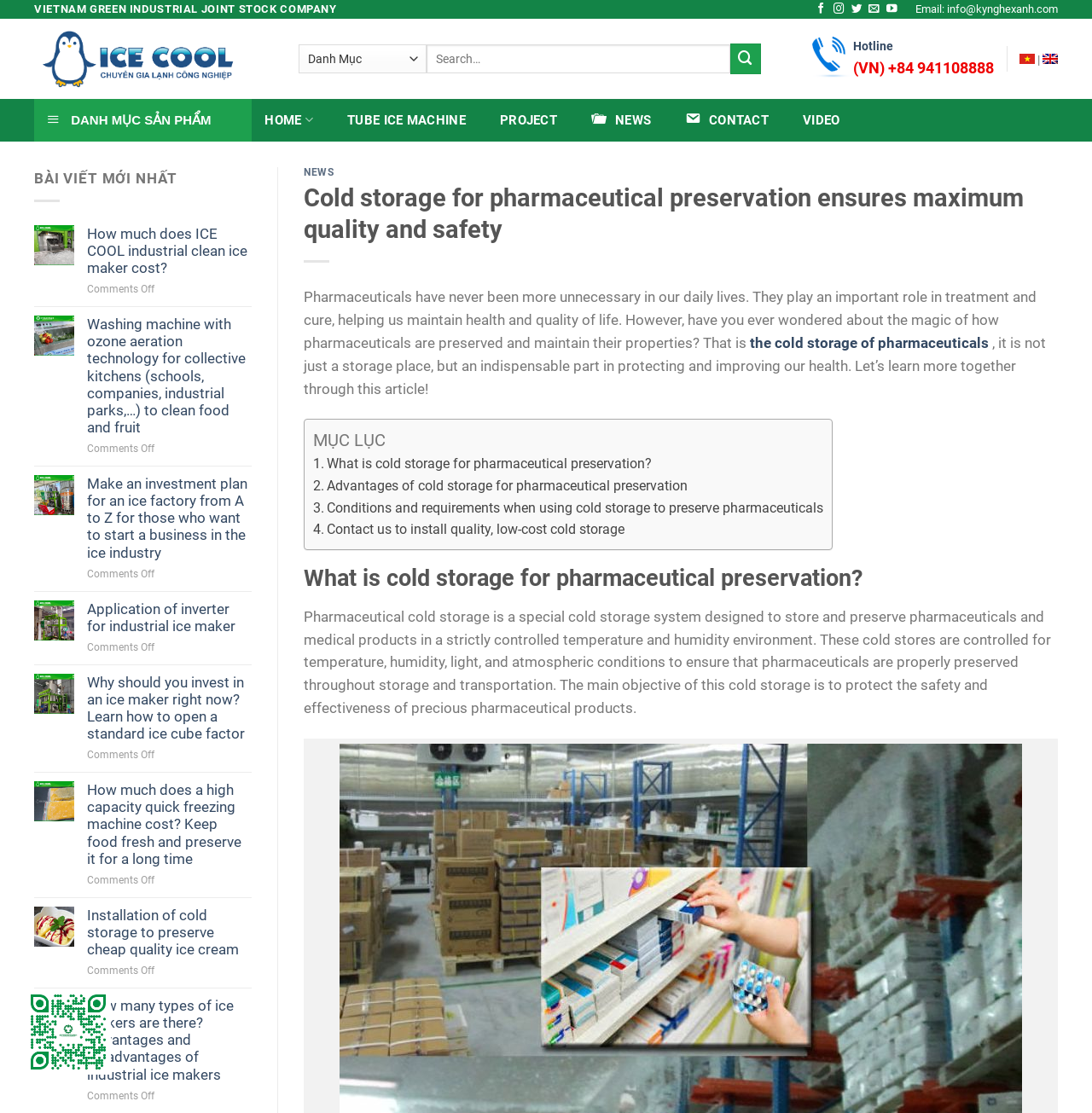Find the bounding box coordinates for the UI element whose description is: "the cold storage of pharmaceuticals". The coordinates should be four float numbers between 0 and 1, in the format [left, top, right, bottom].

[0.687, 0.3, 0.905, 0.316]